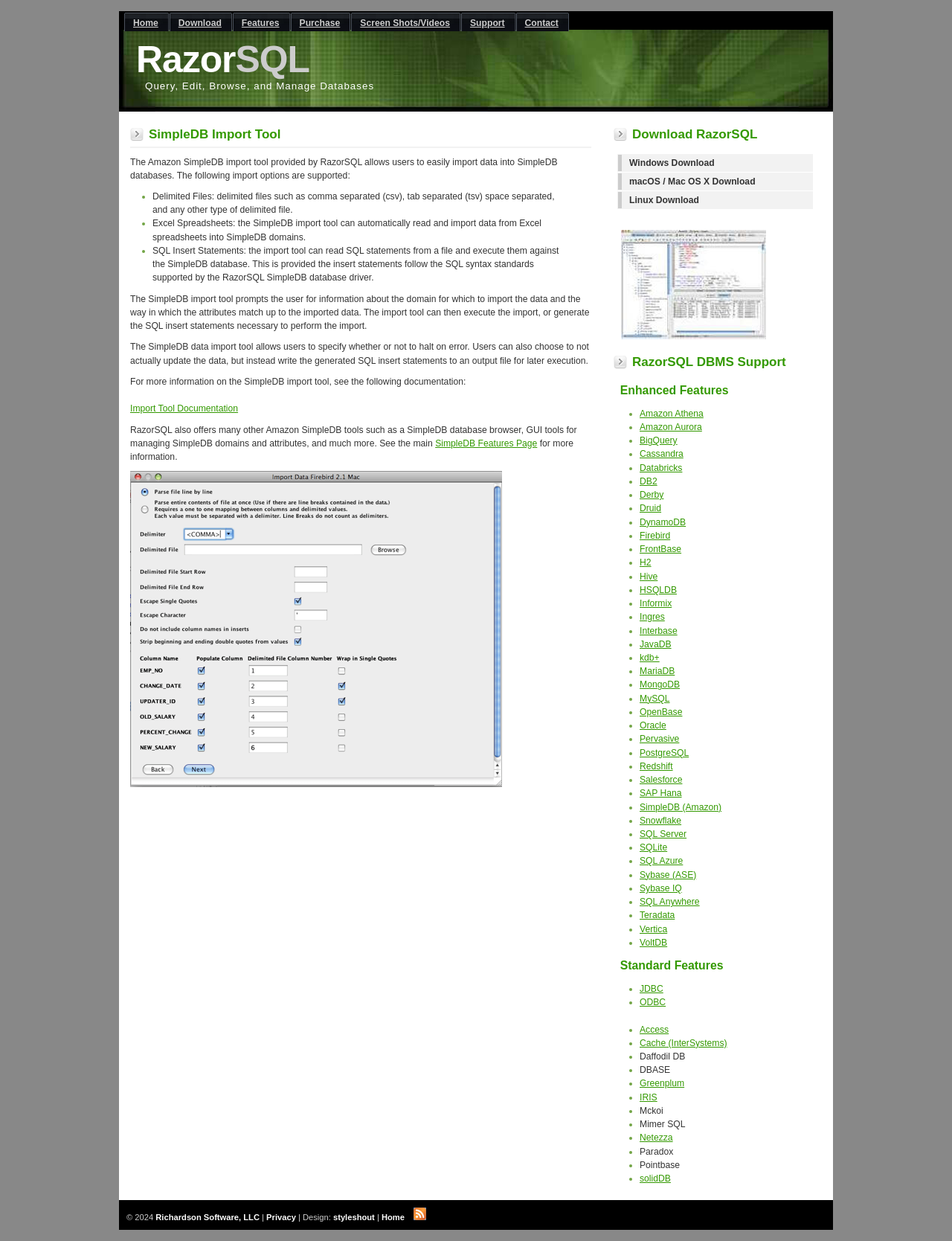Given the description Richardson Software, LLC, predict the bounding box coordinates of the UI element. Ensure the coordinates are in the format (top-left x, top-left y, bottom-right x, bottom-right y) and all values are between 0 and 1.

[0.164, 0.977, 0.273, 0.985]